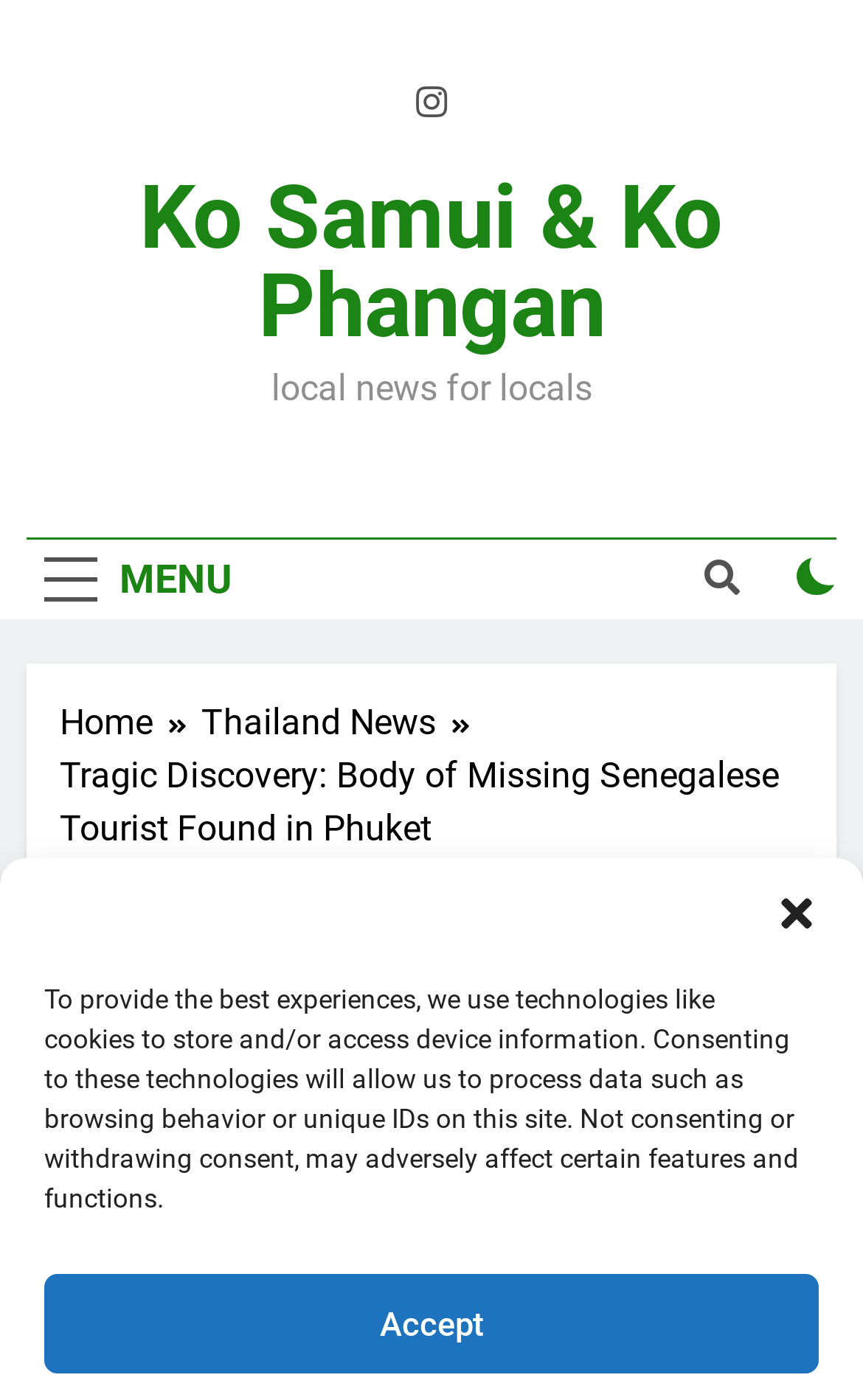Provide a single word or phrase answer to the question: 
How long does it take to read the article?

4 Mins